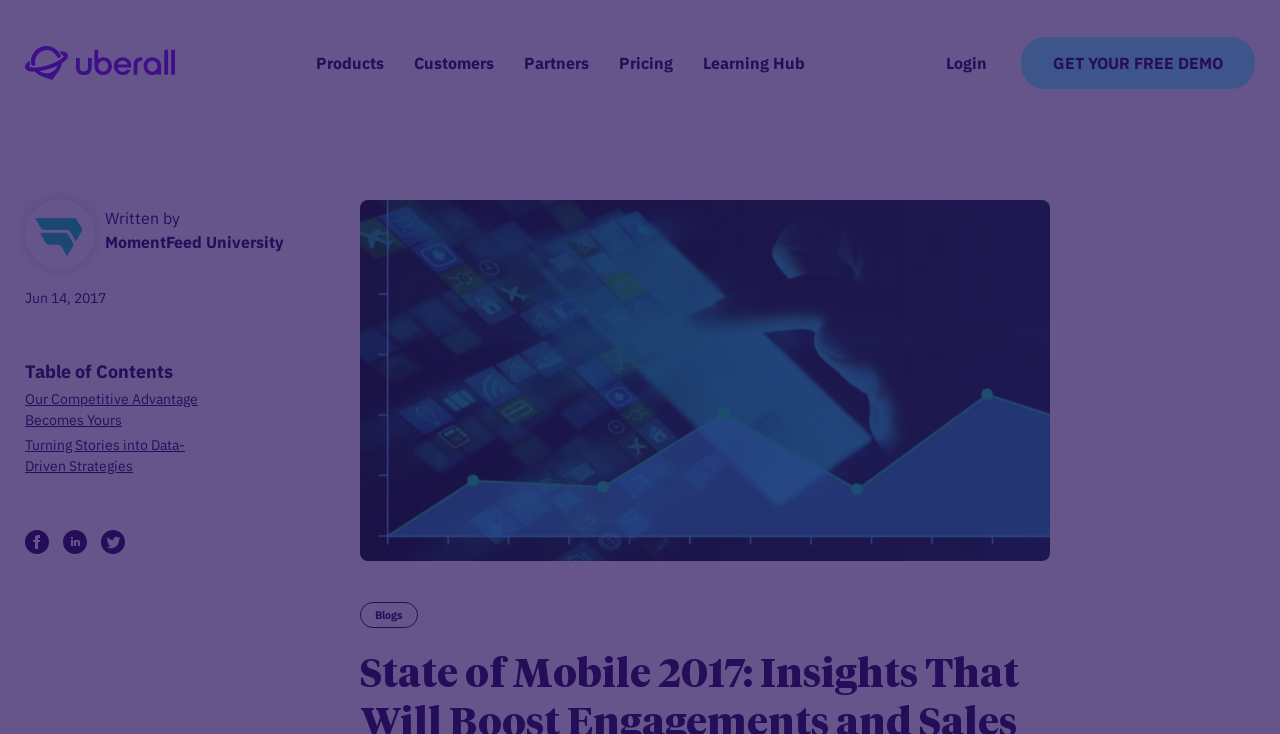Identify the bounding box of the UI element described as follows: "Webinars & Podcasts". Provide the coordinates as four float numbers in the range of 0 to 1 [left, top, right, bottom].

[0.094, 0.556, 0.333, 0.599]